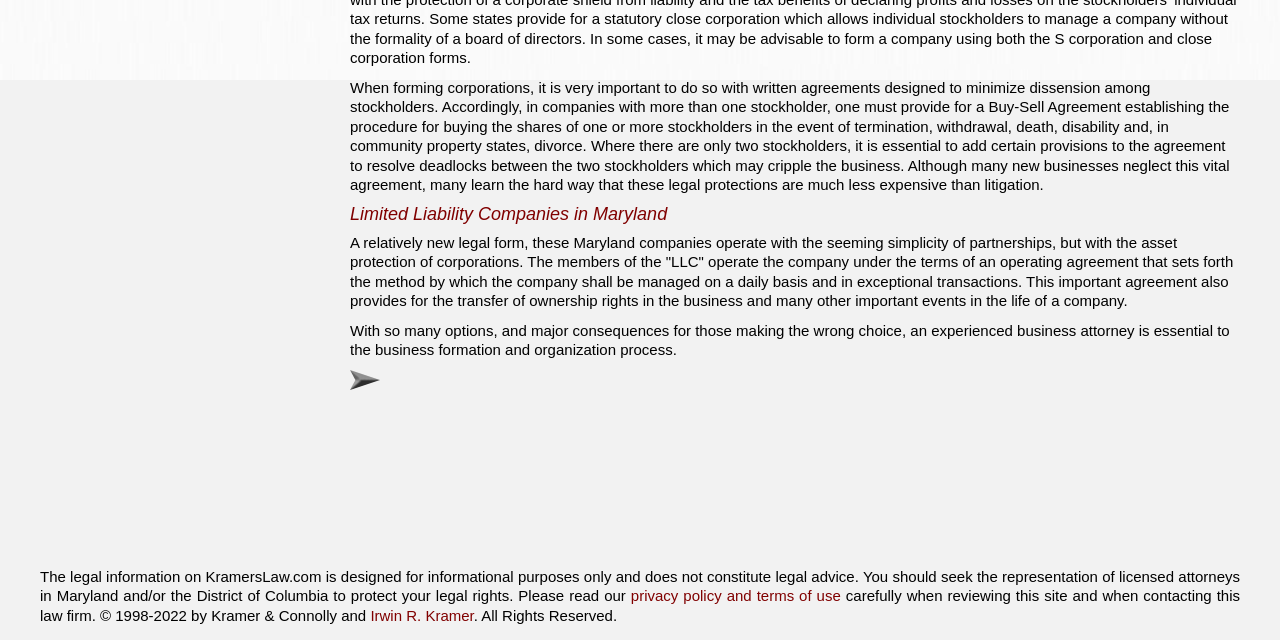Based on the element description aria-label="Previous page", identify the bounding box coordinates for the UI element. The coordinates should be in the format (top-left x, top-left y, bottom-right x, bottom-right y) and within the 0 to 1 range.

[0.273, 0.577, 0.297, 0.609]